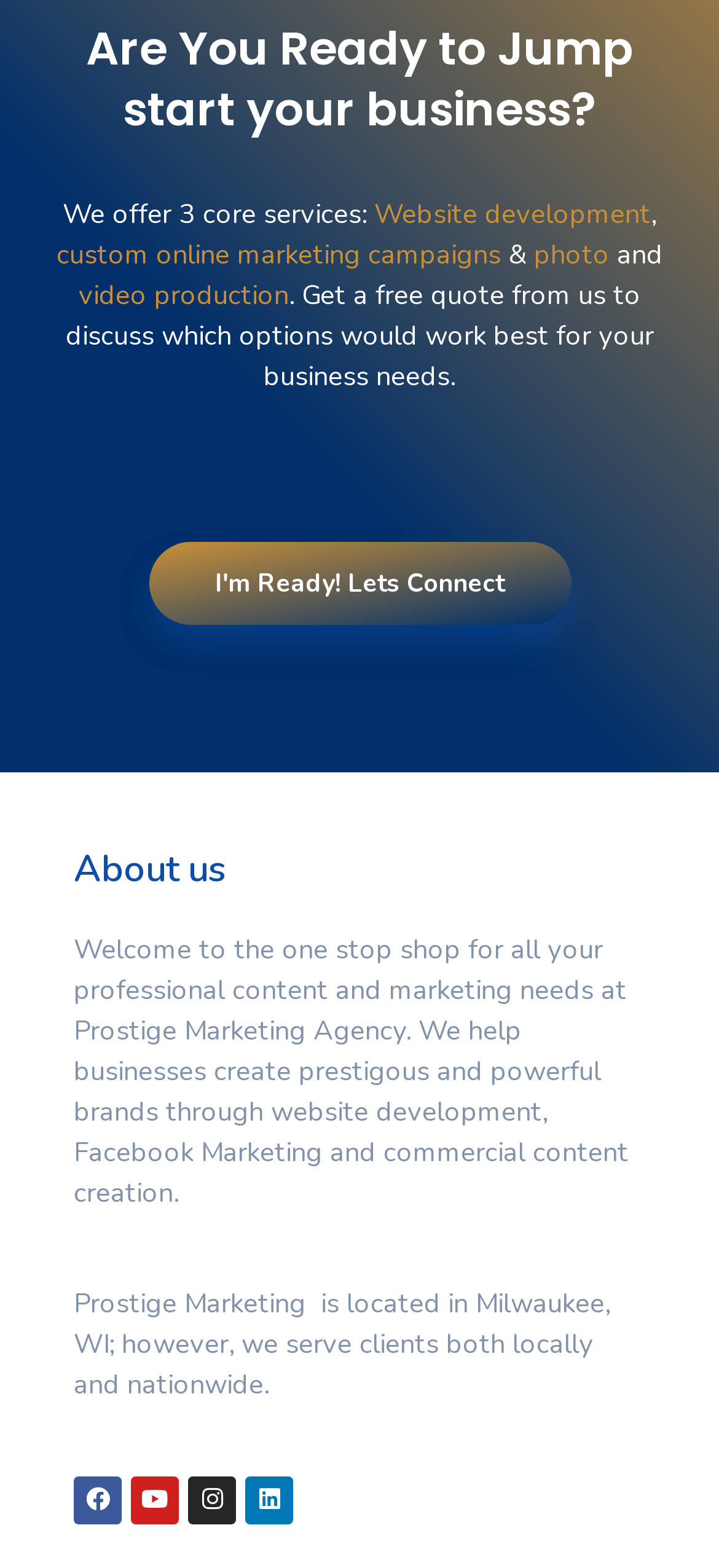Kindly determine the bounding box coordinates of the area that needs to be clicked to fulfill this instruction: "Connect with the marketing agency".

[0.206, 0.345, 0.794, 0.399]